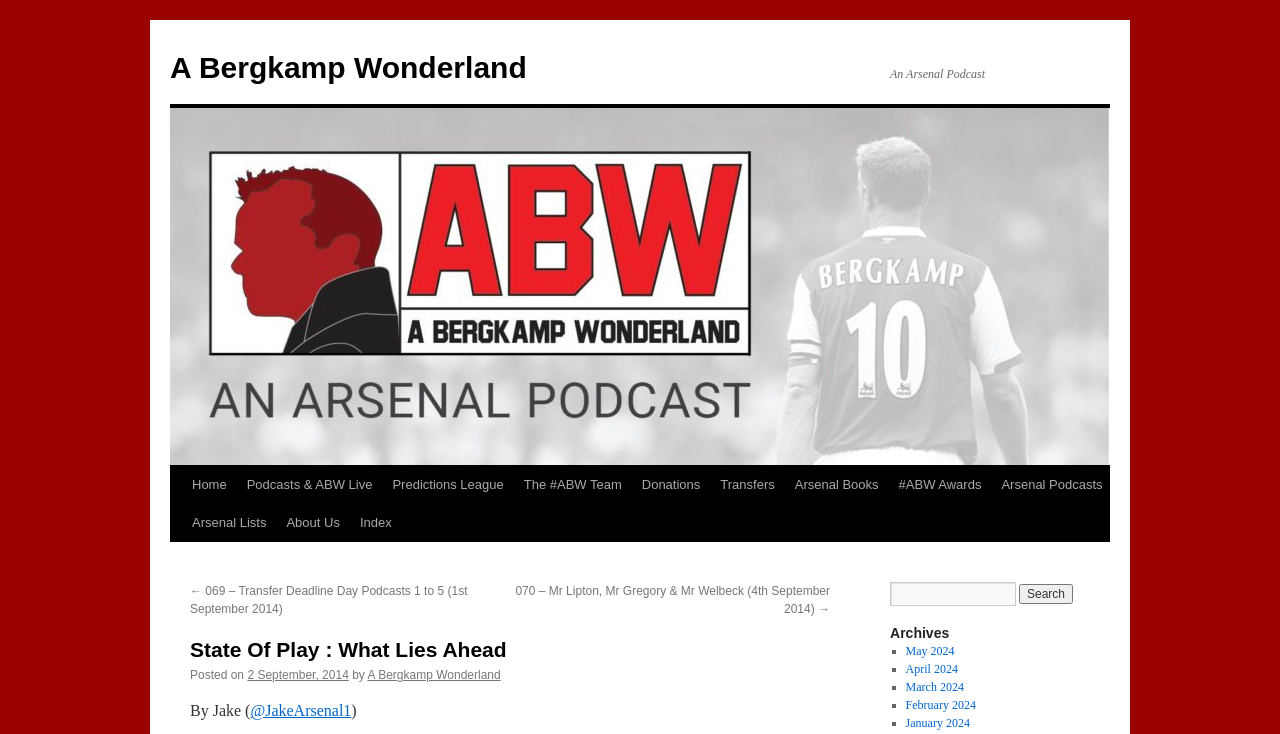Specify the bounding box coordinates of the area to click in order to execute this command: 'Go to Home page'. The coordinates should consist of four float numbers ranging from 0 to 1, and should be formatted as [left, top, right, bottom].

[0.142, 0.635, 0.185, 0.687]